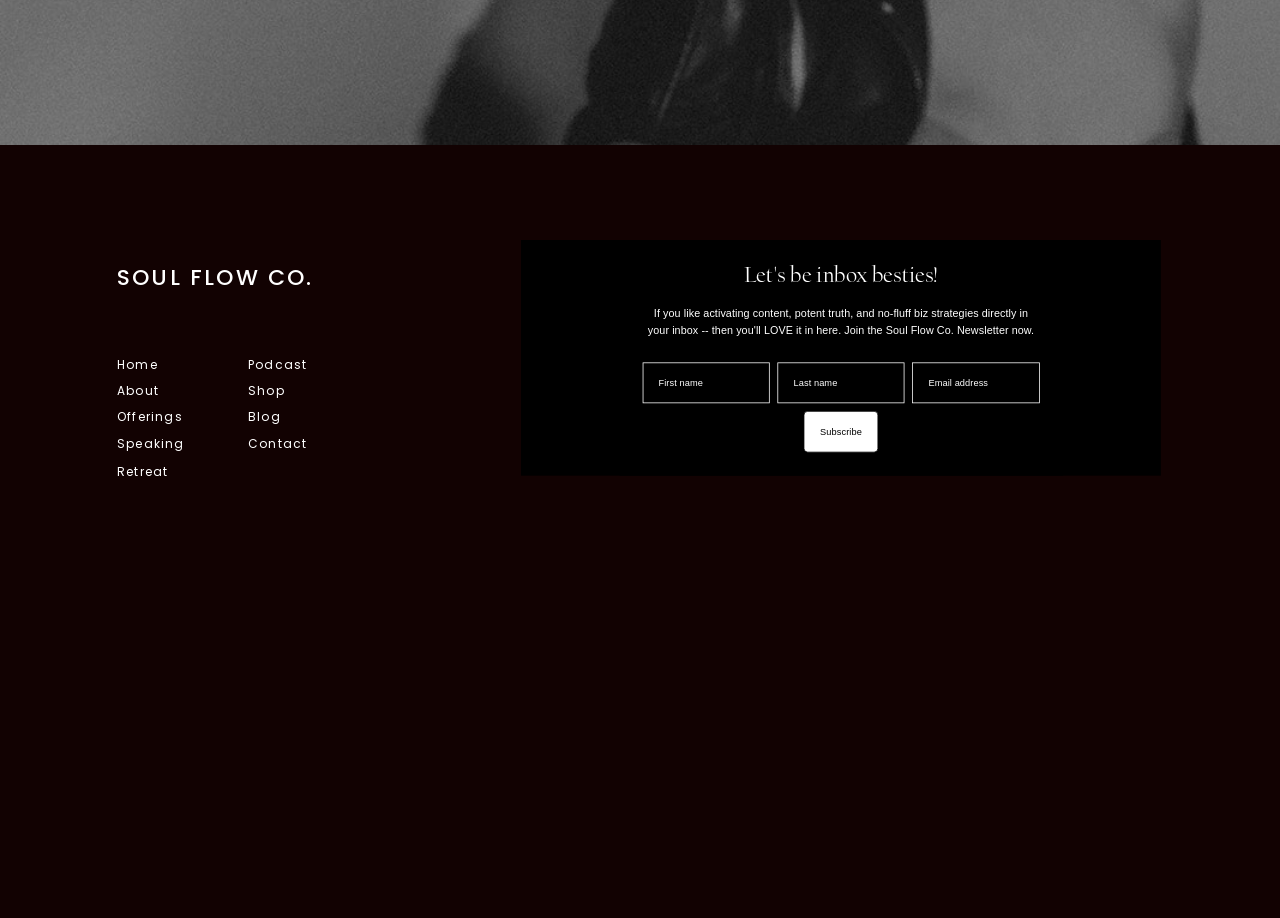Show me the bounding box coordinates of the clickable region to achieve the task as per the instruction: "Enter first name".

[0.502, 0.395, 0.601, 0.439]